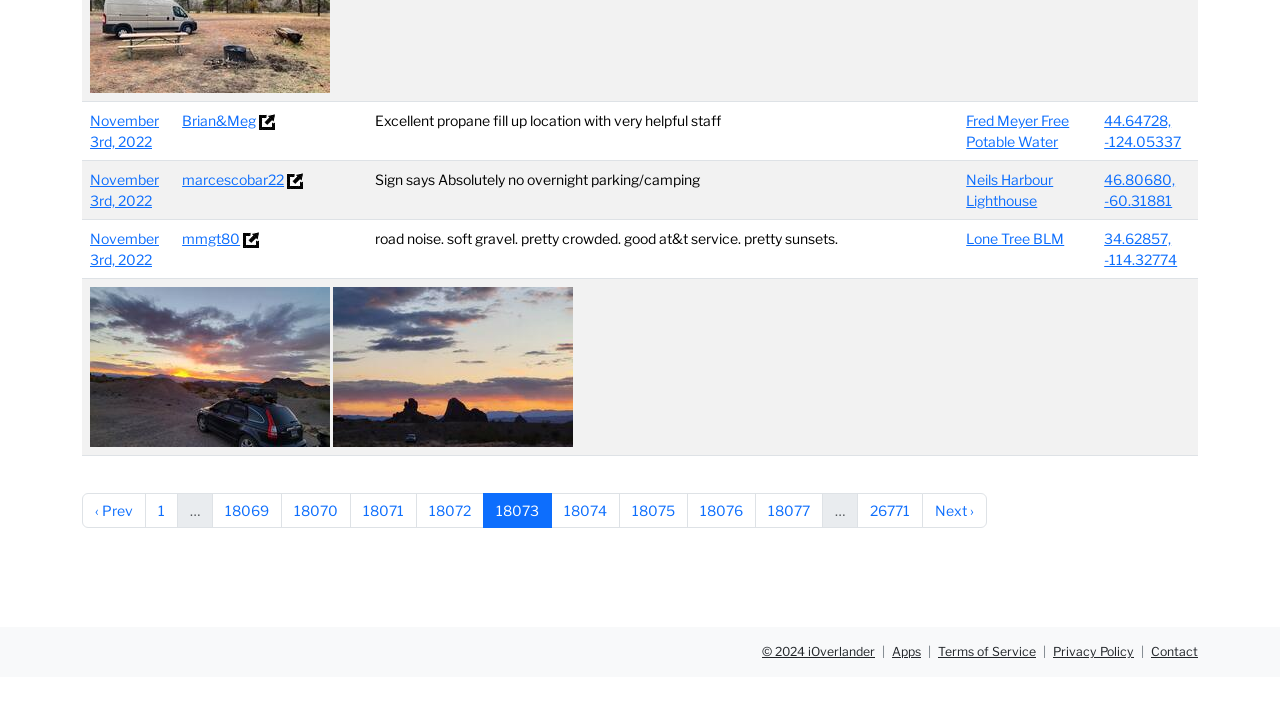What is the date of the first review?
Make sure to answer the question with a detailed and comprehensive explanation.

I found the date of the first review by looking at the first gridcell in the first row, which contains the text 'November 3rd, 2022'.